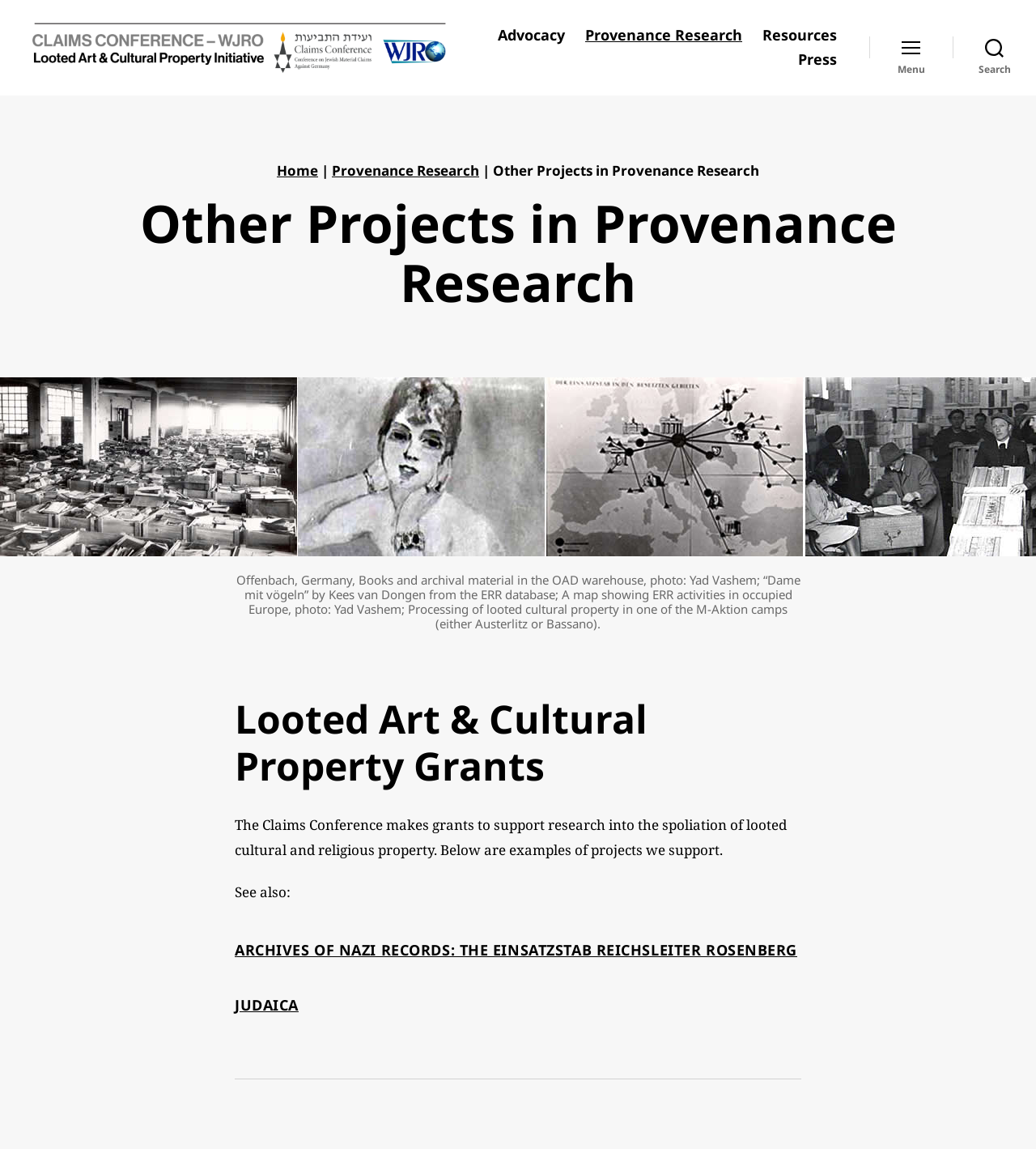Please identify the bounding box coordinates of the clickable area that will fulfill the following instruction: "View 'ARCHIVES OF NAZI RECORDS: THE EINSATZSTAB REICHSLEITER ROSENBERG' project". The coordinates should be in the format of four float numbers between 0 and 1, i.e., [left, top, right, bottom].

[0.227, 0.826, 0.77, 0.843]